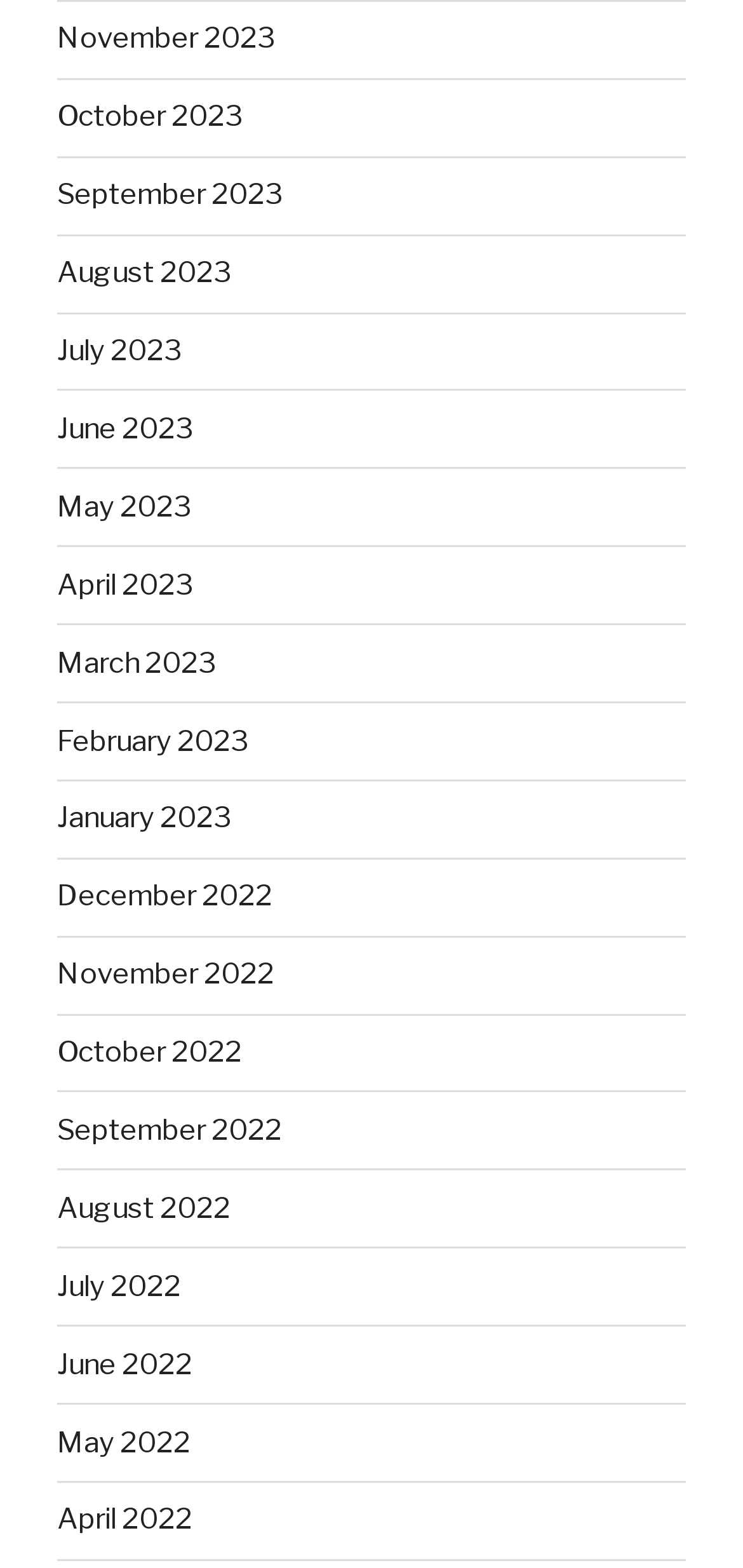Please provide the bounding box coordinates for the element that needs to be clicked to perform the instruction: "go to October 2022". The coordinates must consist of four float numbers between 0 and 1, formatted as [left, top, right, bottom].

[0.077, 0.66, 0.326, 0.682]